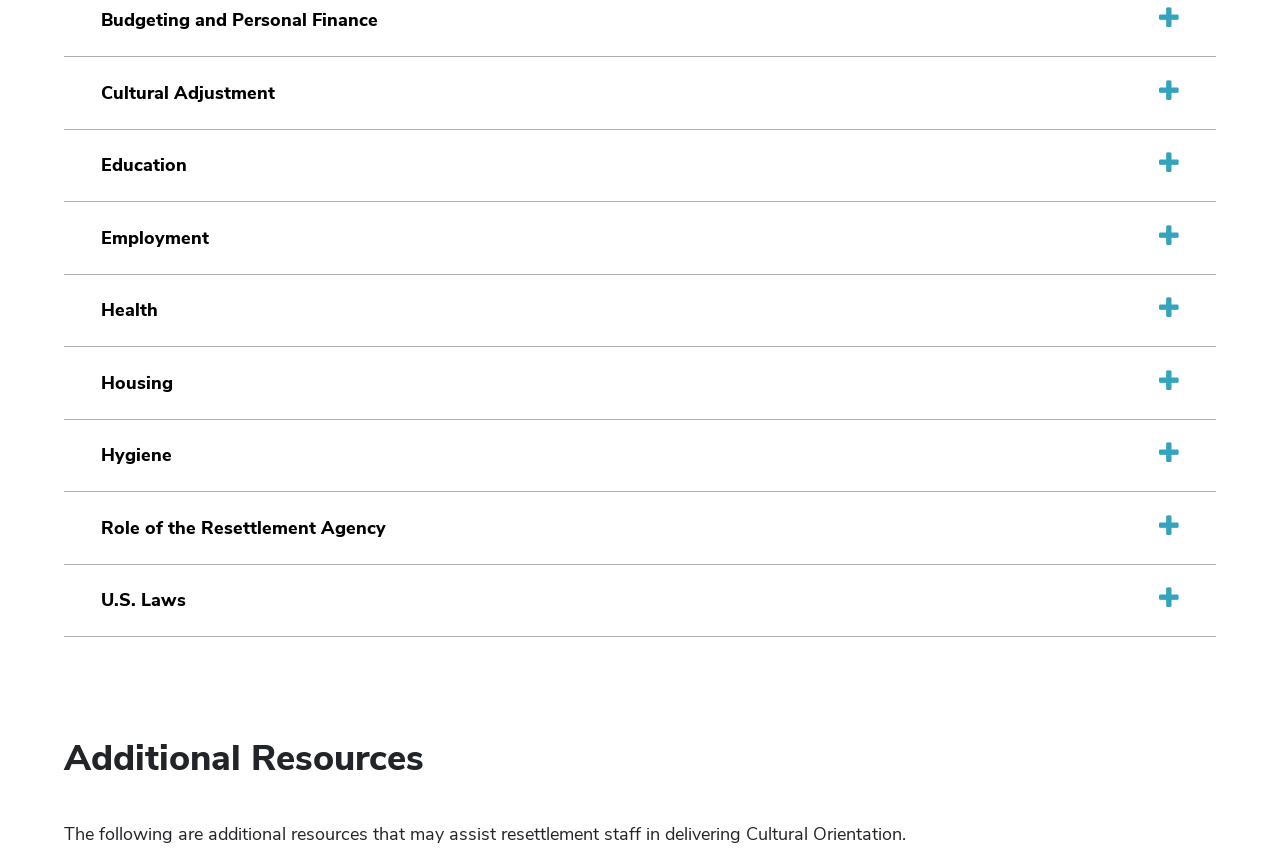Determine the bounding box for the HTML element described here: "Health". The coordinates should be given as [left, top, right, bottom] with each number being a float between 0 and 1.

[0.068, 0.337, 0.135, 0.389]